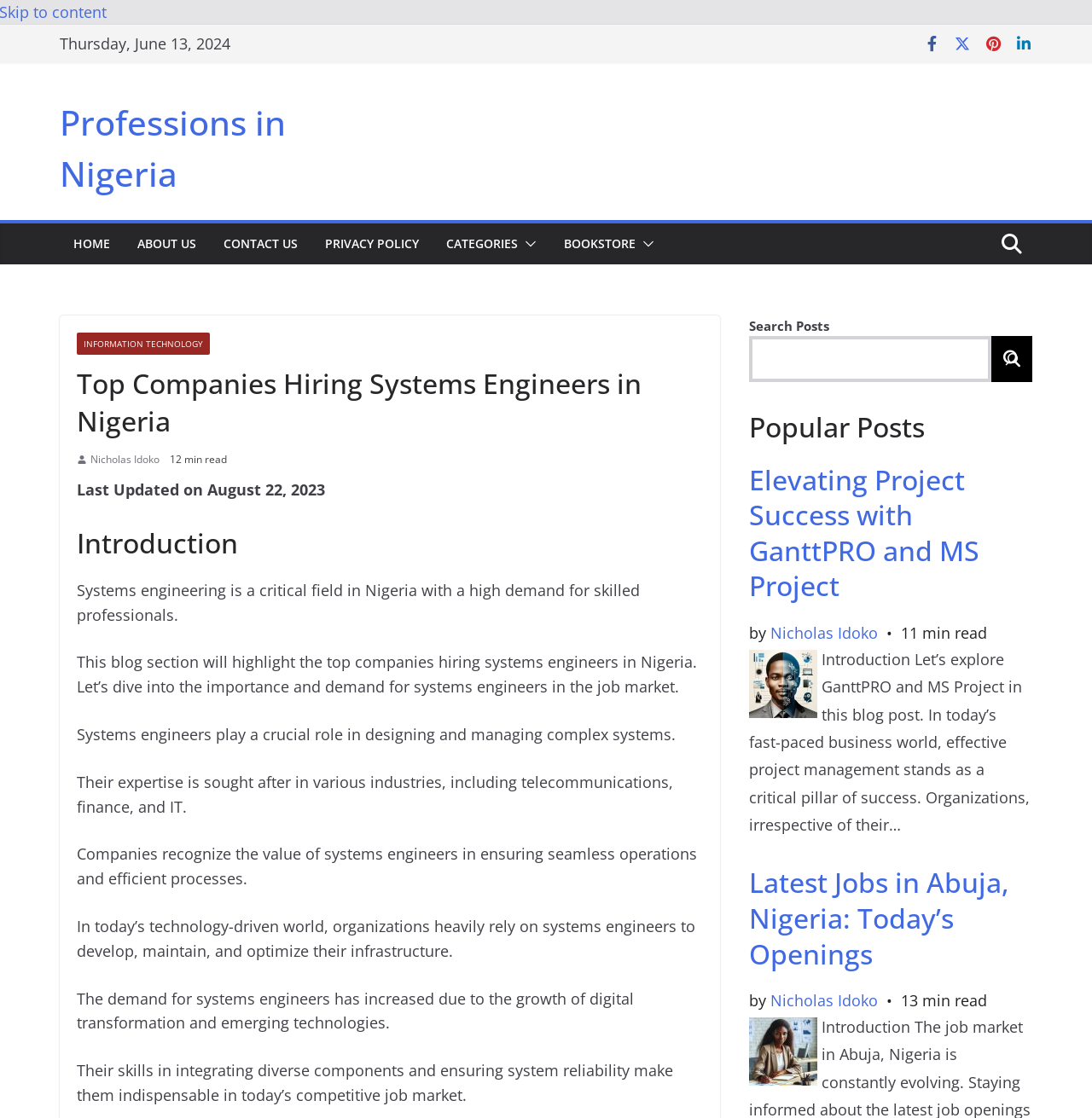Identify the main heading of the webpage and provide its text content.

Top Companies Hiring Systems Engineers in Nigeria